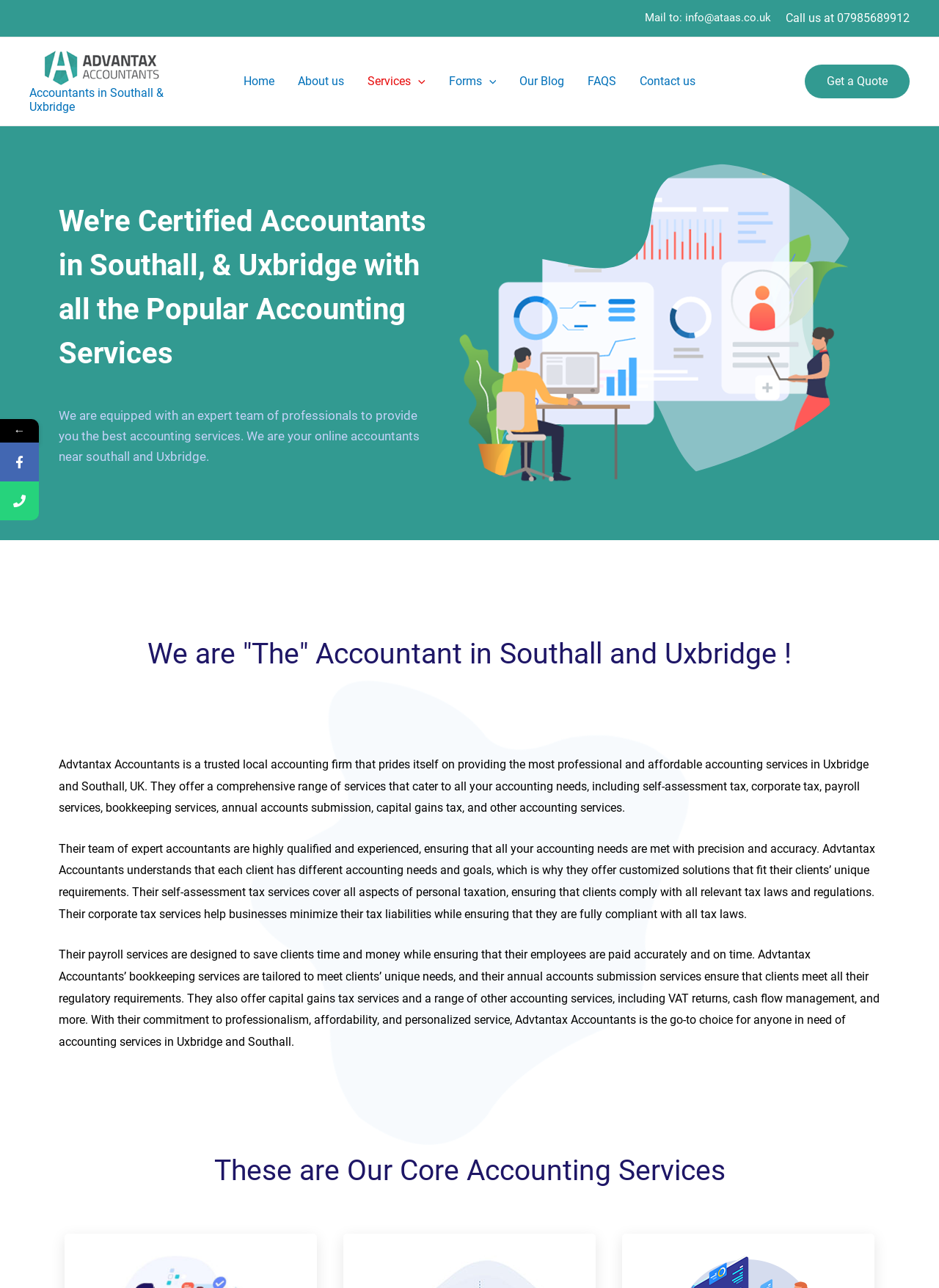Provide a single word or phrase to answer the given question: 
What is the location of Advantax Accountants?

Southall and Uxbridge